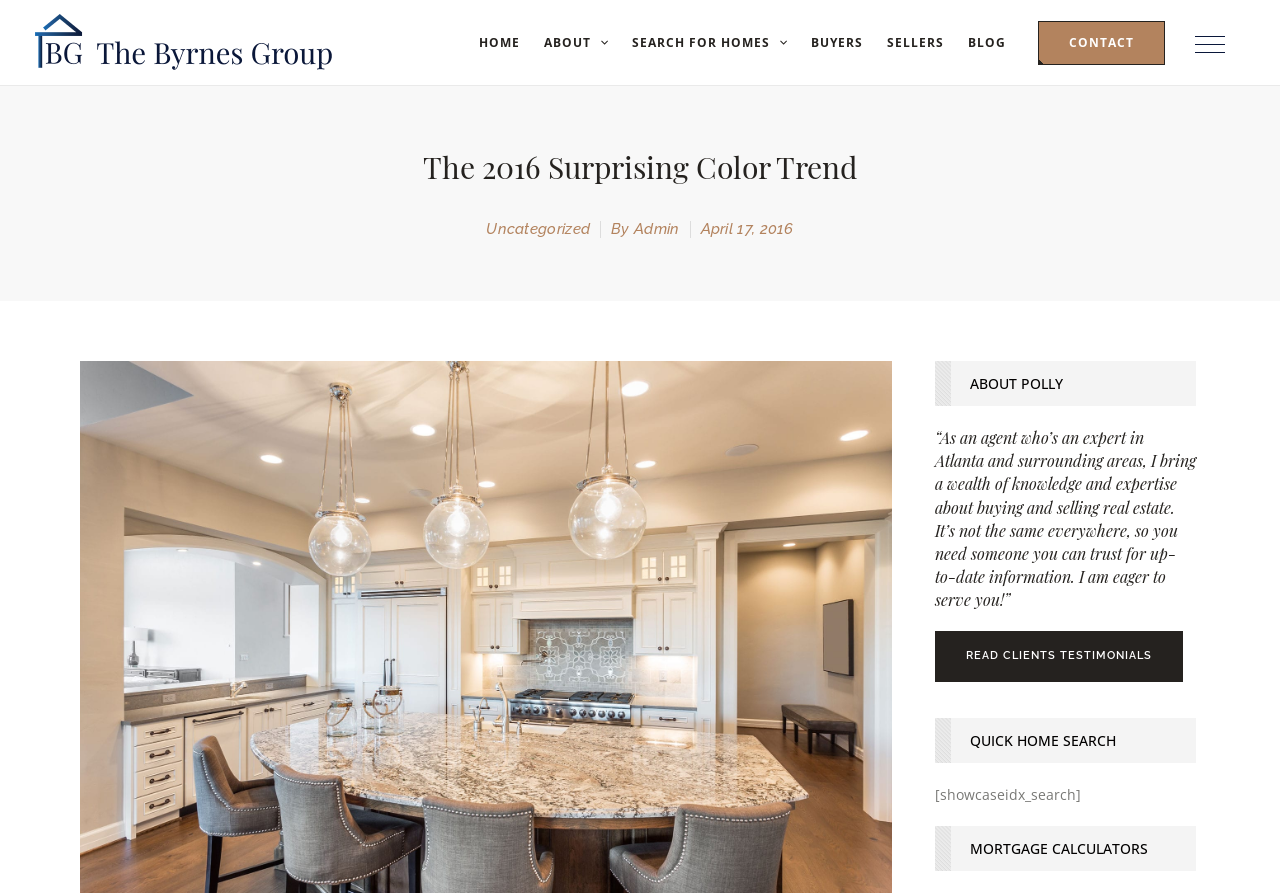Identify the bounding box of the UI element that matches this description: "Search For Homes".

[0.484, 0.003, 0.624, 0.092]